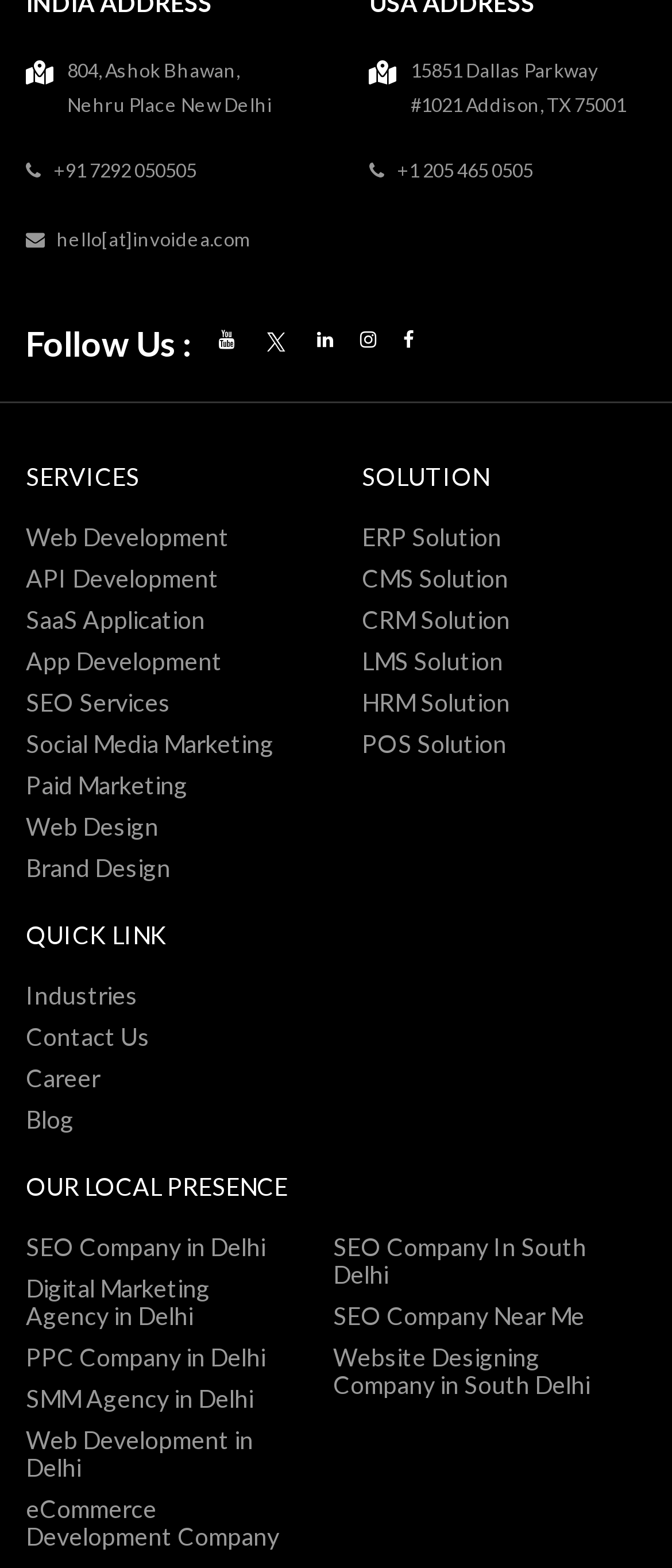What services does the company offer?
Use the image to answer the question with a single word or phrase.

Web Development, API Development, etc.